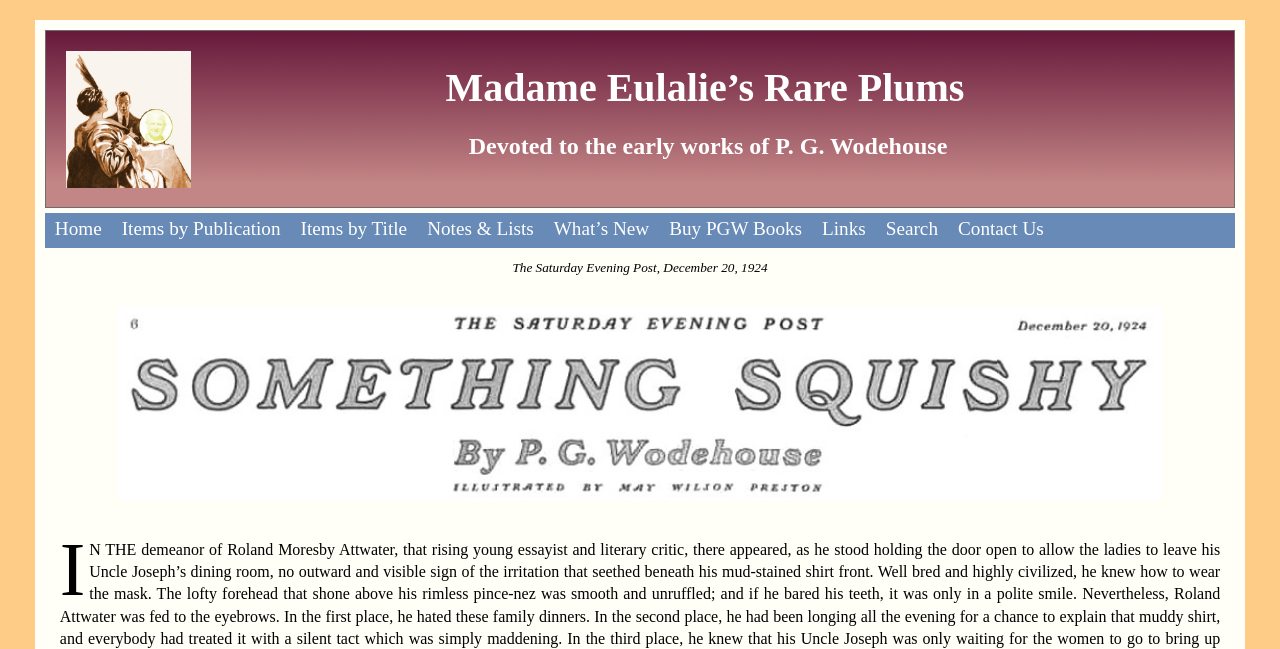Answer in one word or a short phrase: 
What is the purpose of the image on the webpage?

Illustration